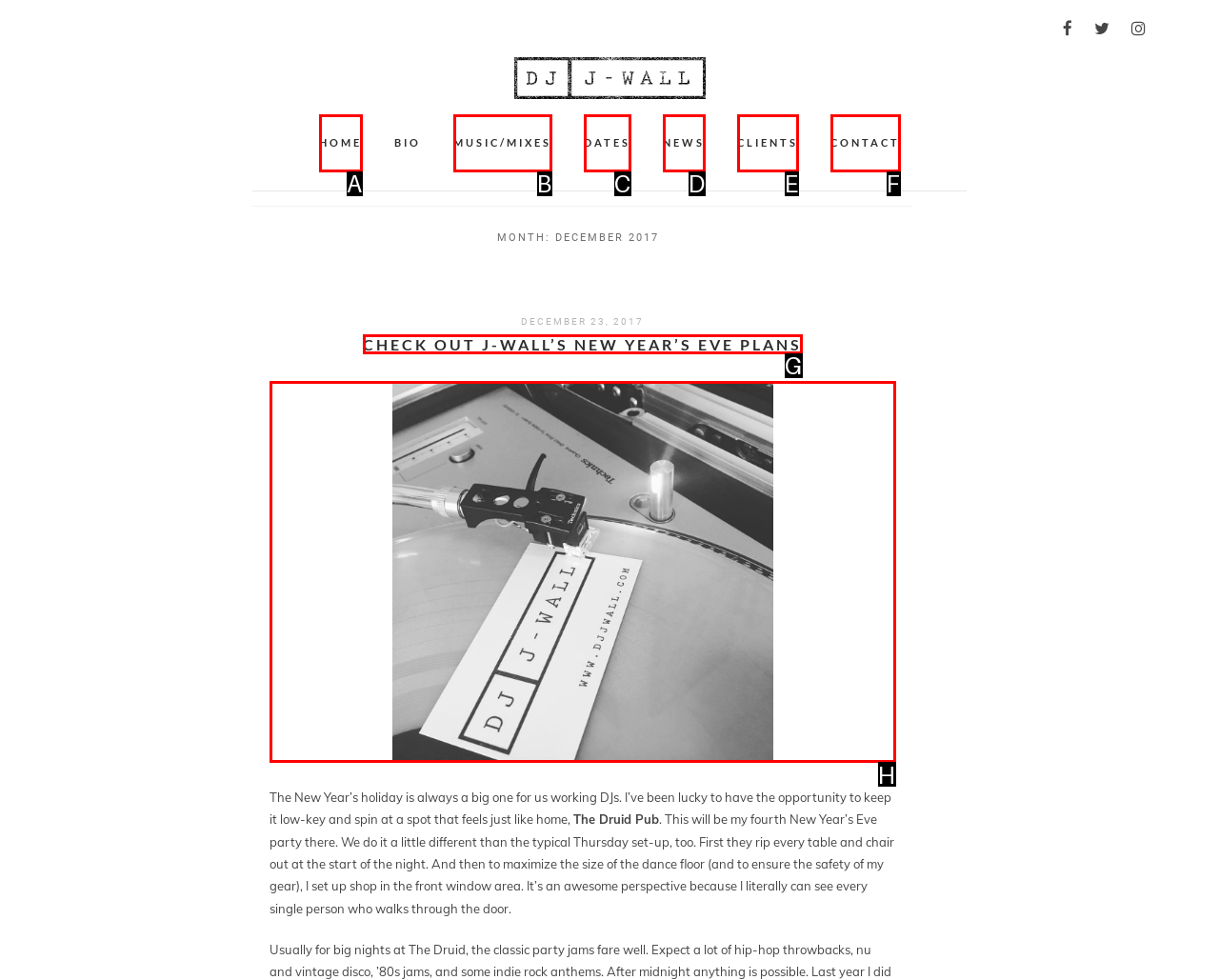What option should you select to complete this task: check out J-Wall’s New Year’s Eve Plans? Indicate your answer by providing the letter only.

G